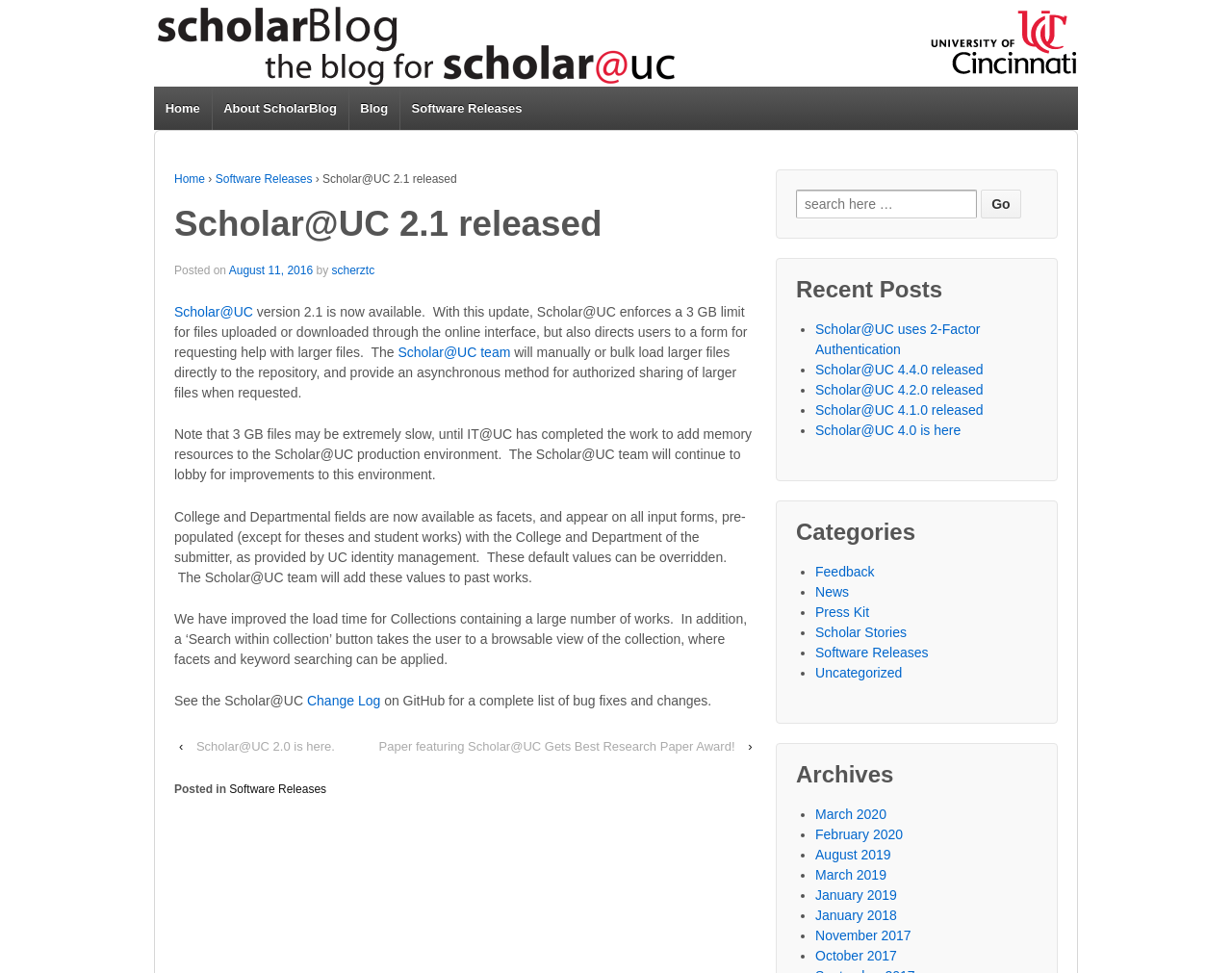Please locate the bounding box coordinates of the element's region that needs to be clicked to follow the instruction: "Search for something". The bounding box coordinates should be provided as four float numbers between 0 and 1, i.e., [left, top, right, bottom].

[0.646, 0.195, 0.793, 0.225]